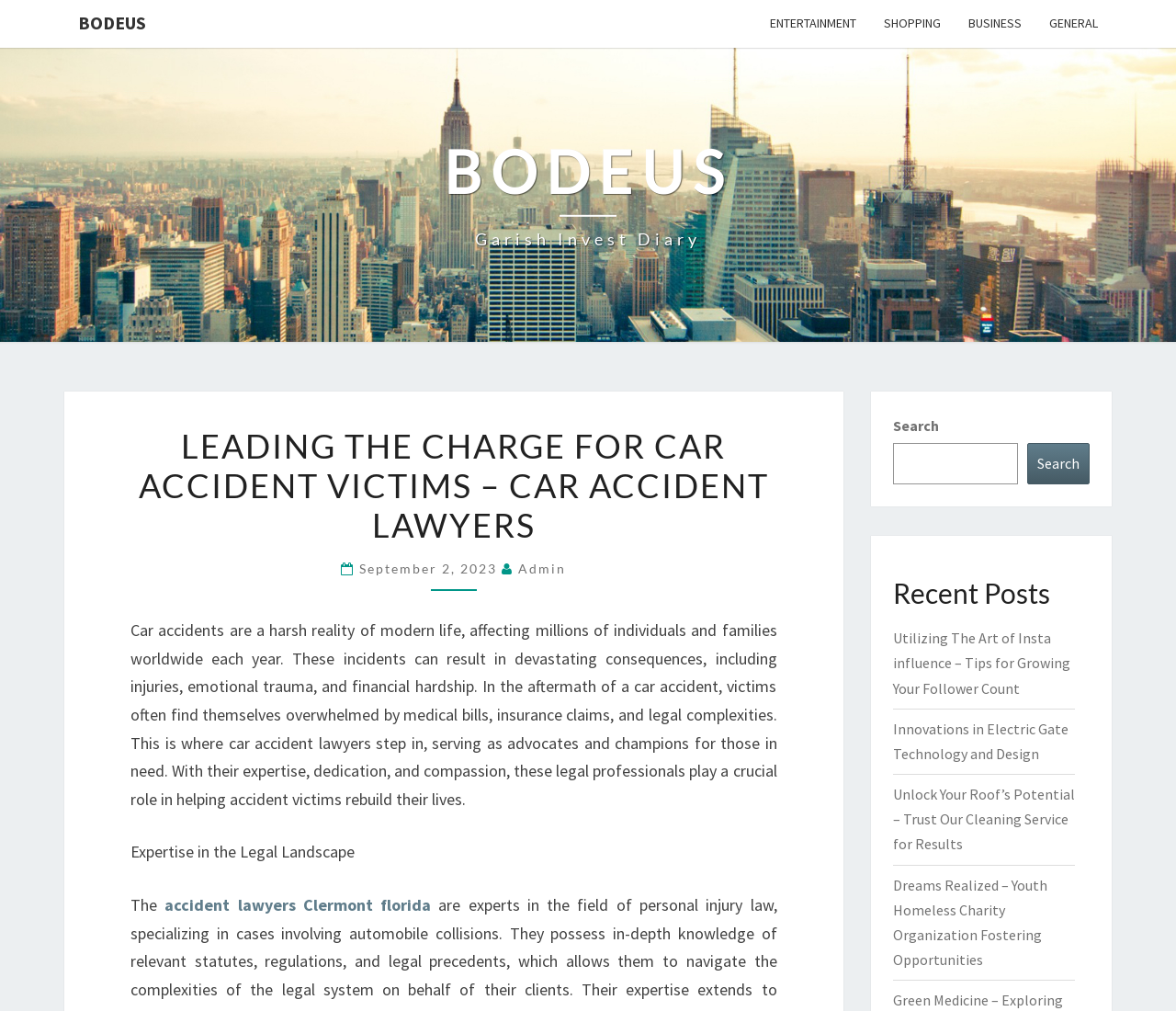What is the purpose of car accident lawyers?
Look at the screenshot and respond with a single word or phrase.

To help accident victims rebuild their lives